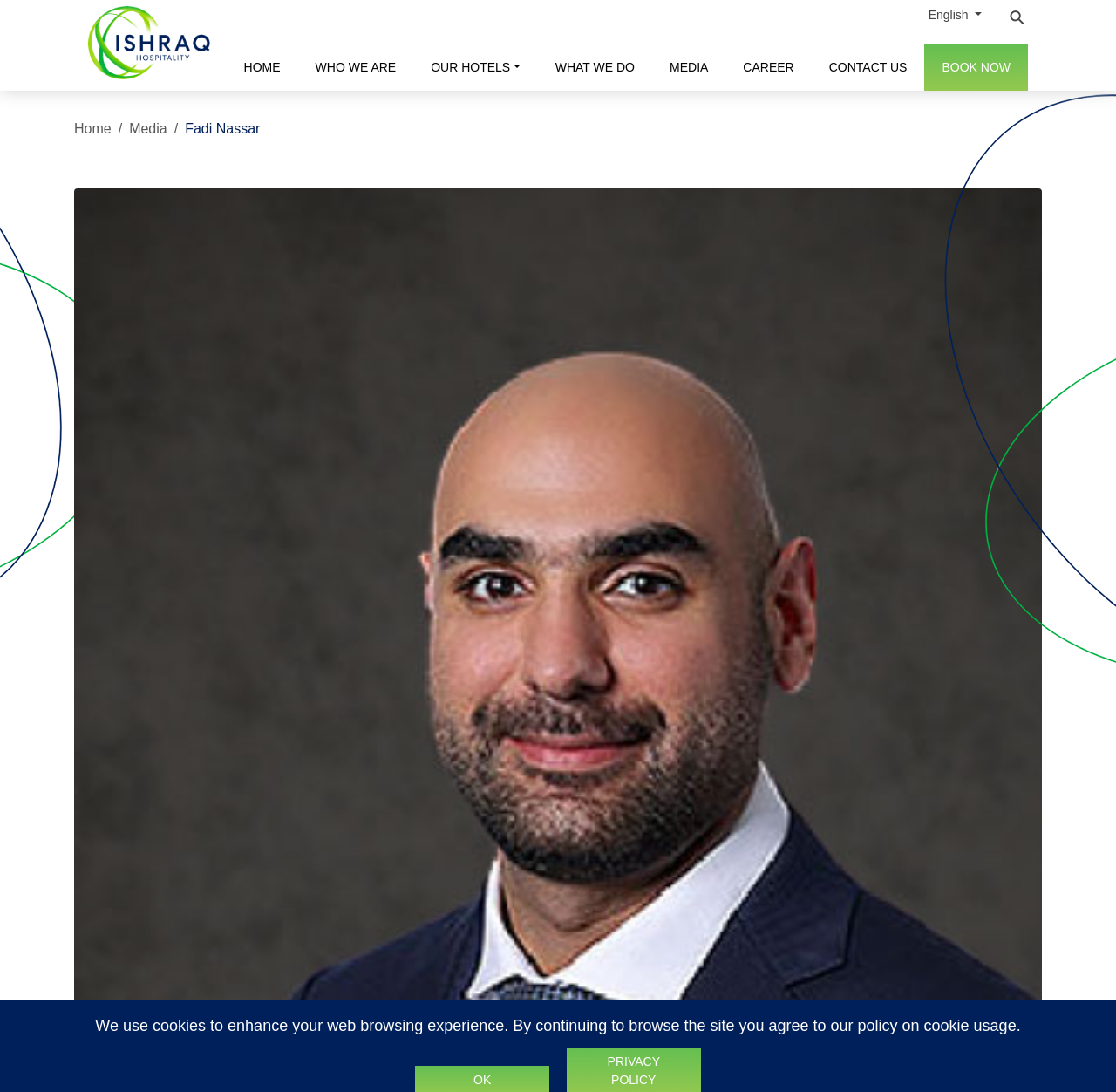Answer the question in one word or a short phrase:
How many main navigation links are there?

8